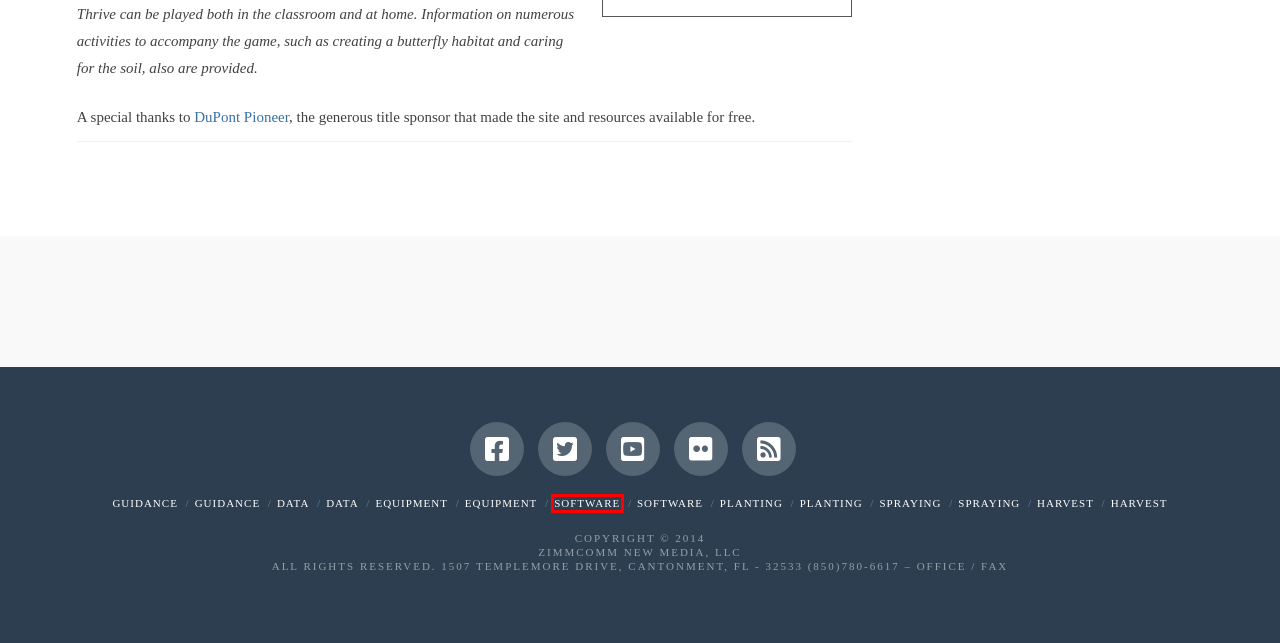You have a screenshot of a webpage with a red bounding box around a UI element. Determine which webpage description best matches the new webpage that results from clicking the element in the bounding box. Here are the candidates:
A. Equipment | Precision
B. Software | Precision
C. Advertise On Precision.AgWired | Precision
D. Harvesting | Precision
E. Spraying | Precision
F. Planting | Precision
G. Guidance | Precision
H. Pioneer® Seeds | United States

B